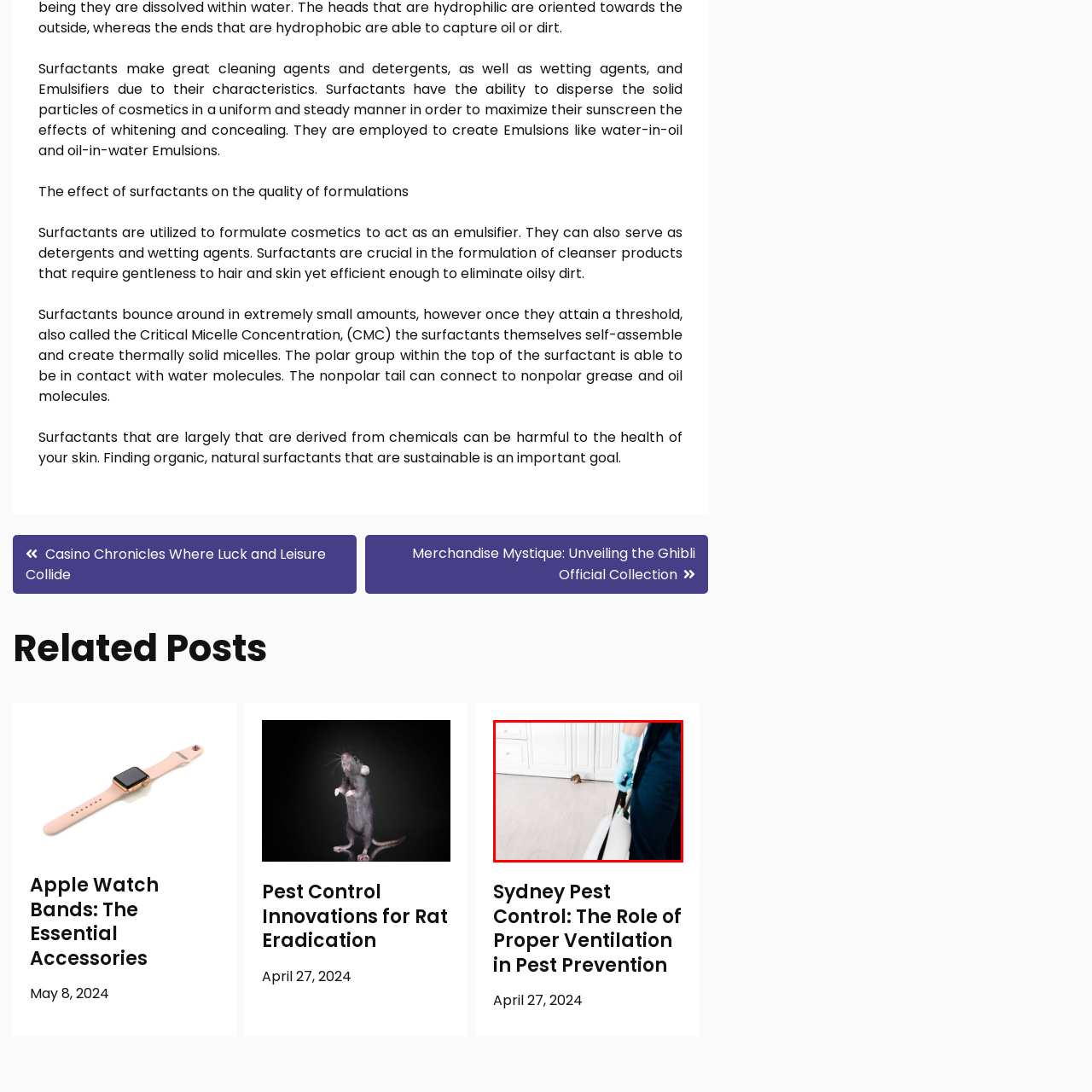Generate an elaborate caption for the image highlighted within the red boundary.

In this image, a pest control professional, dressed in blue gloves and dark attire, is poised to address a rodent issue in a domestic environment. The individual is holding a pest control device, signifying a proactive approach to combatting pests. In the background, a small rodent can be seen attempting to escape into a gap beneath white cabinetry, highlighting the urgency and challenge of the situation. This visual captures the significance of effective pest control solutions, particularly in maintaining a clean and safe living space, as indicated by the accompanying article titled "Sydney Pest Control: The Role of Proper Ventilation in Pest Prevention," which explores strategies for preventing pest infestations through proper home maintenance and environmental management.